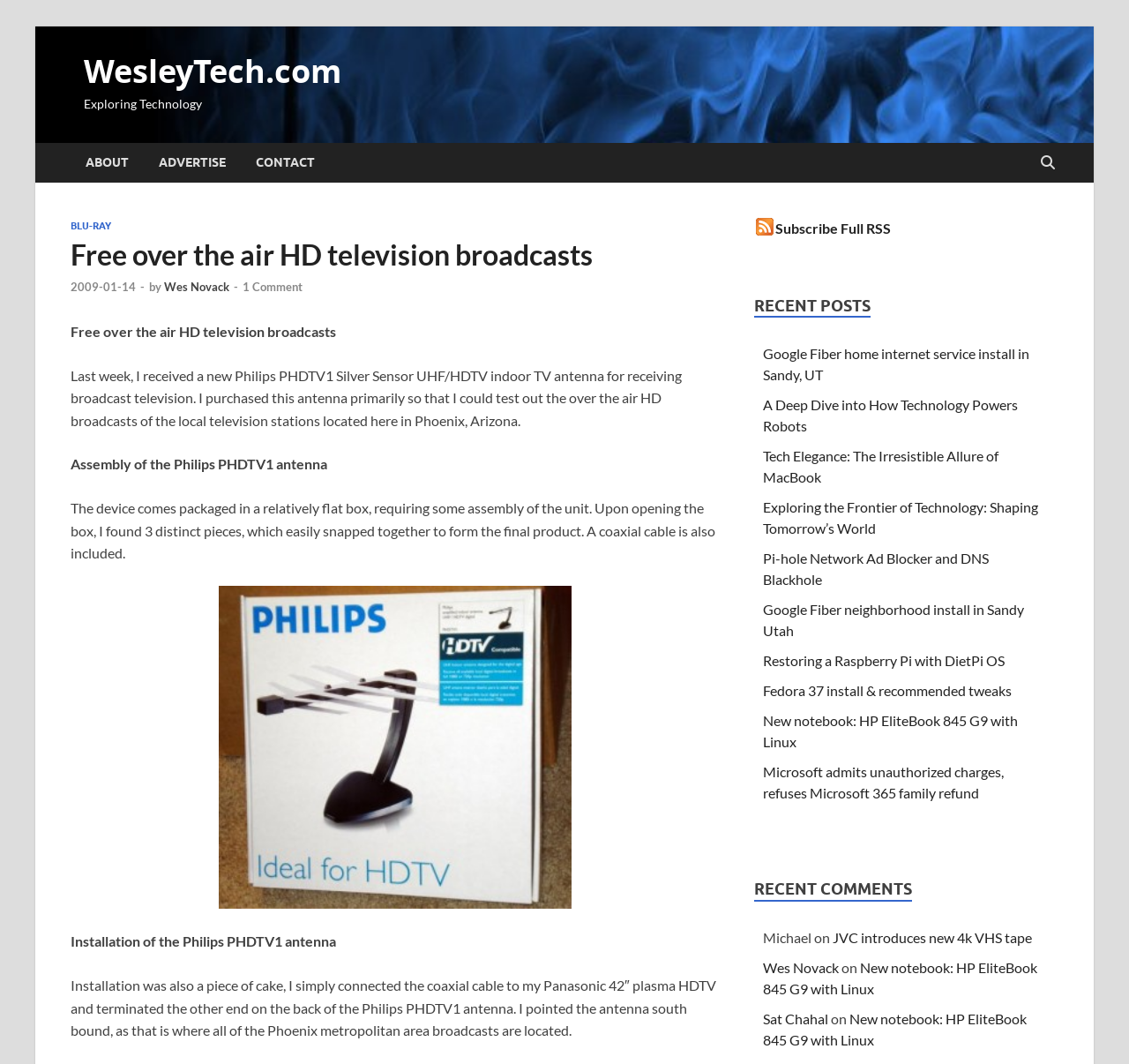Please identify the bounding box coordinates of the element's region that I should click in order to complete the following instruction: "Read the article about Free over the air HD television broadcasts". The bounding box coordinates consist of four float numbers between 0 and 1, i.e., [left, top, right, bottom].

[0.062, 0.224, 0.637, 0.256]